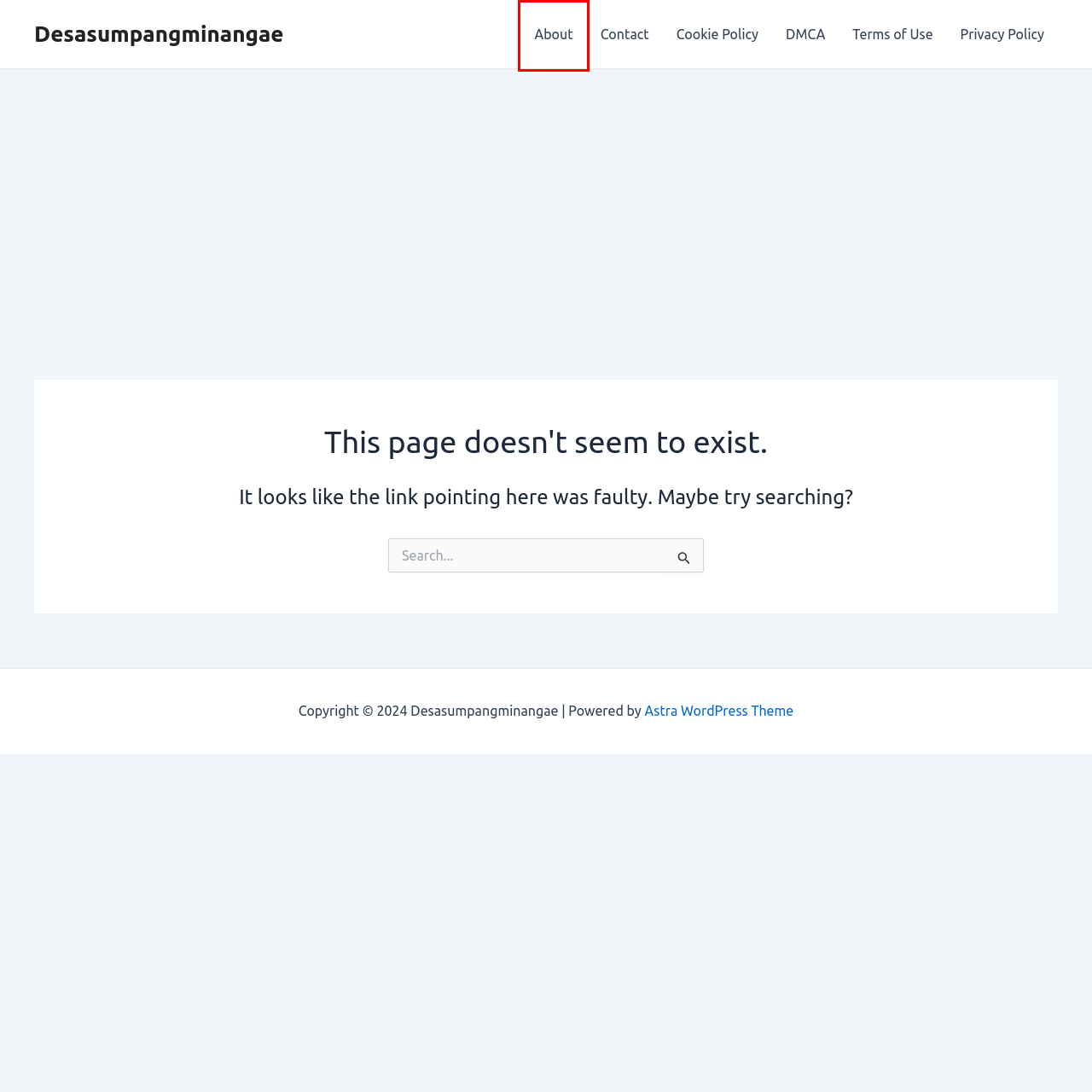You are provided with a screenshot of a webpage where a red rectangle bounding box surrounds an element. Choose the description that best matches the new webpage after clicking the element in the red bounding box. Here are the choices:
A. Terms of Use – Desasumpangminangae
B. Cookie Policy – Desasumpangminangae
C. Desasumpangminangae
D. About – Desasumpangminangae
E. DMCA – Desasumpangminangae
F. Privacy Policy – Desasumpangminangae
G. Contact – Desasumpangminangae
H. Astra – Fast, Lightweight & Customizable WordPress Theme - Download Now!

D